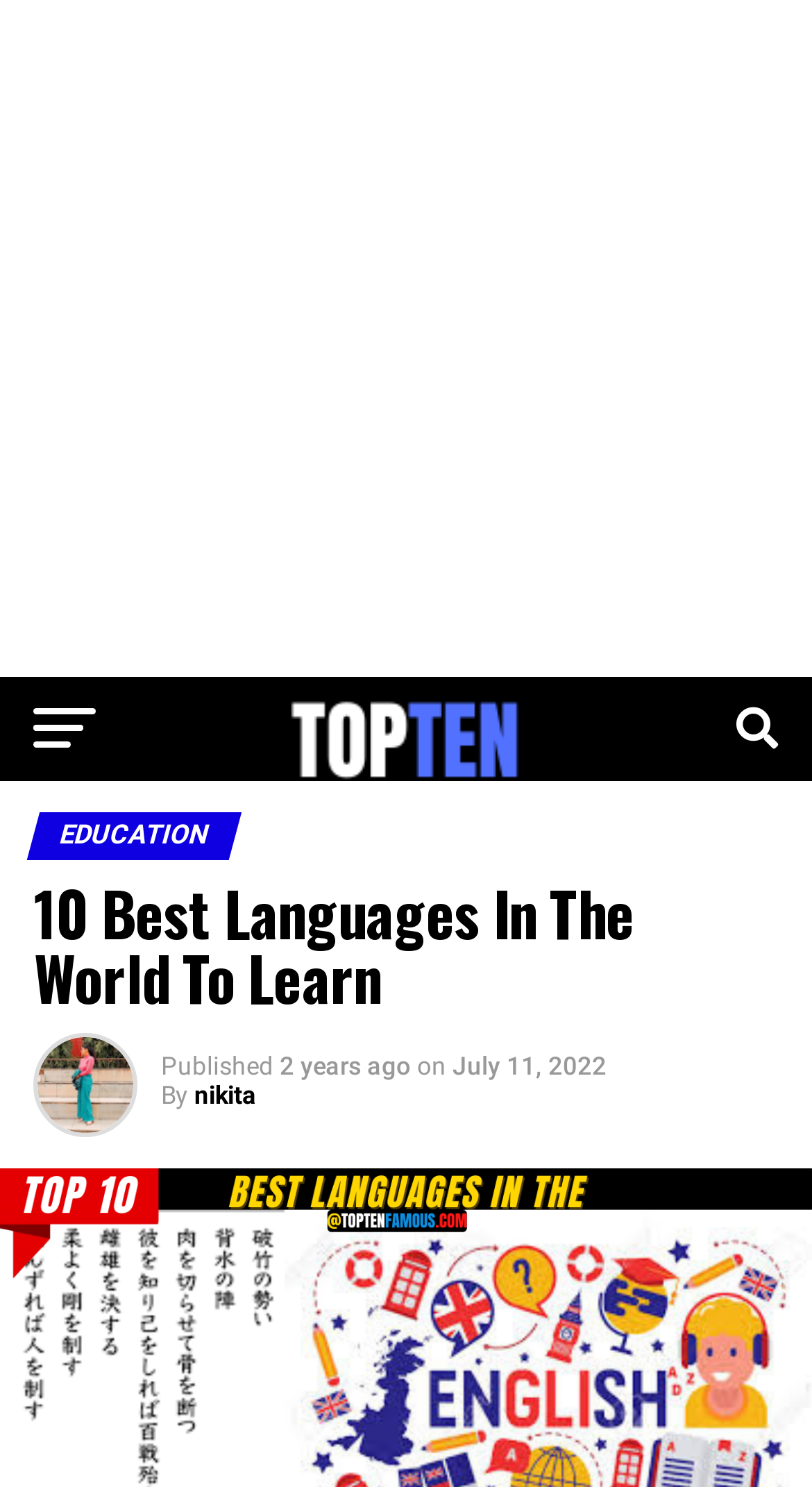Provide a brief response to the question below using a single word or phrase: 
Who is the author of the article?

nikita